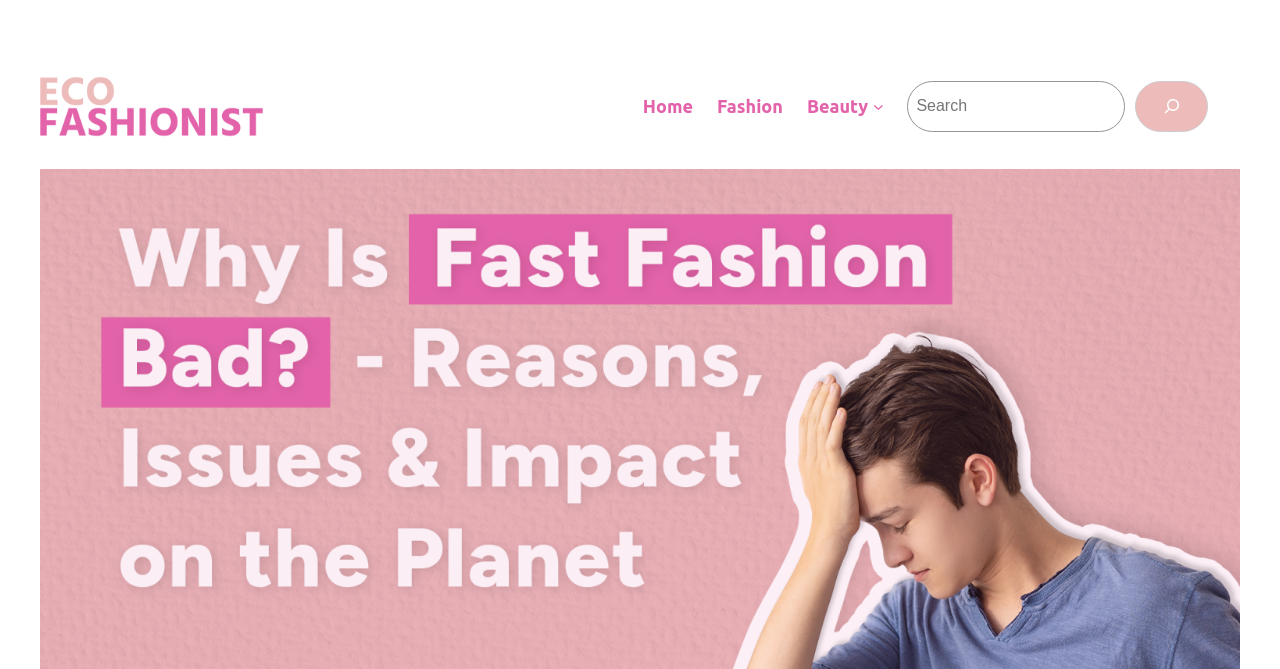Find the bounding box coordinates for the UI element whose description is: "name="s" placeholder="Search"". The coordinates should be four float numbers between 0 and 1, in the format [left, top, right, bottom].

[0.709, 0.121, 0.879, 0.197]